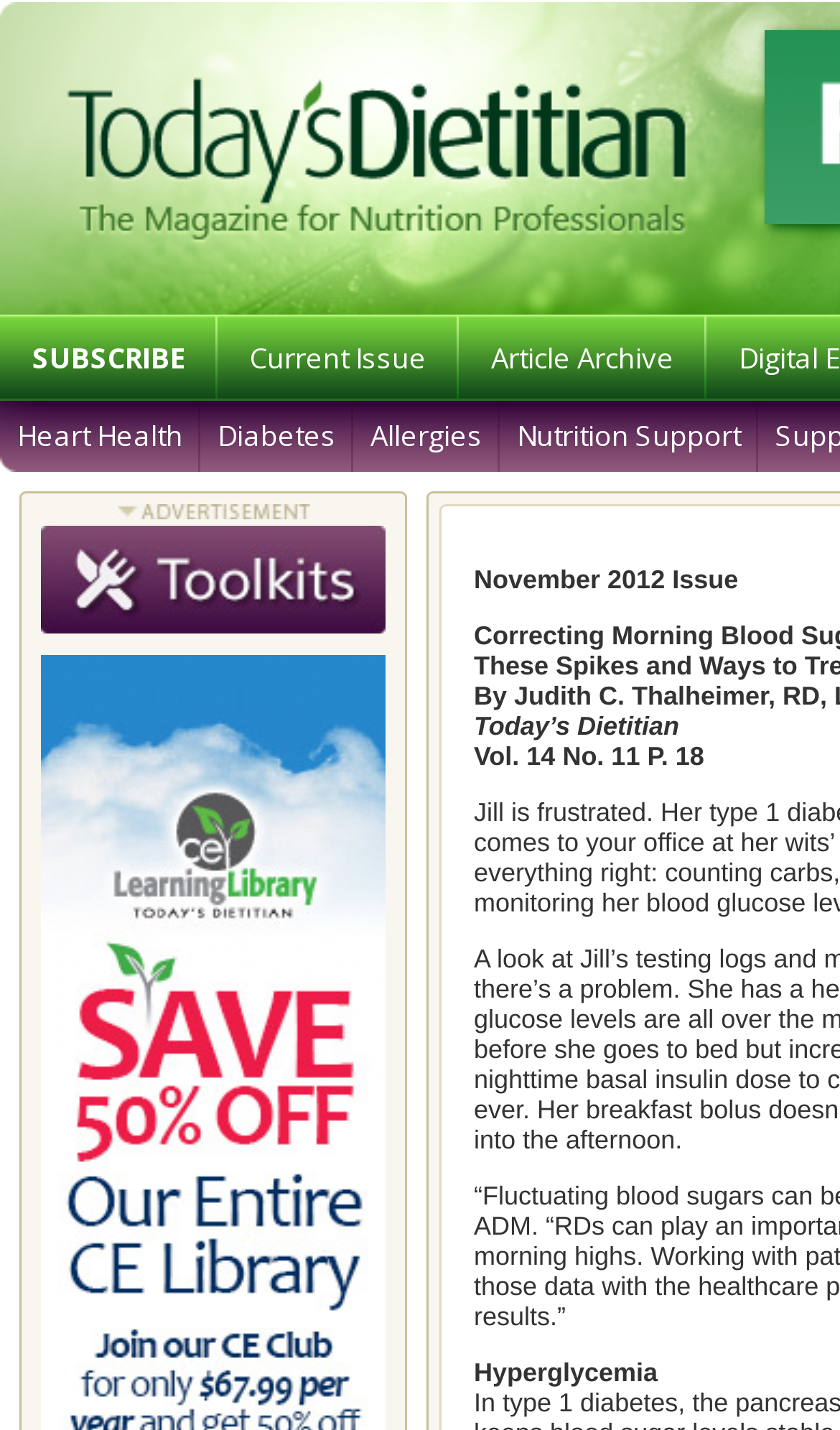Answer this question in one word or a short phrase: How many categories are listed in the middle section?

4